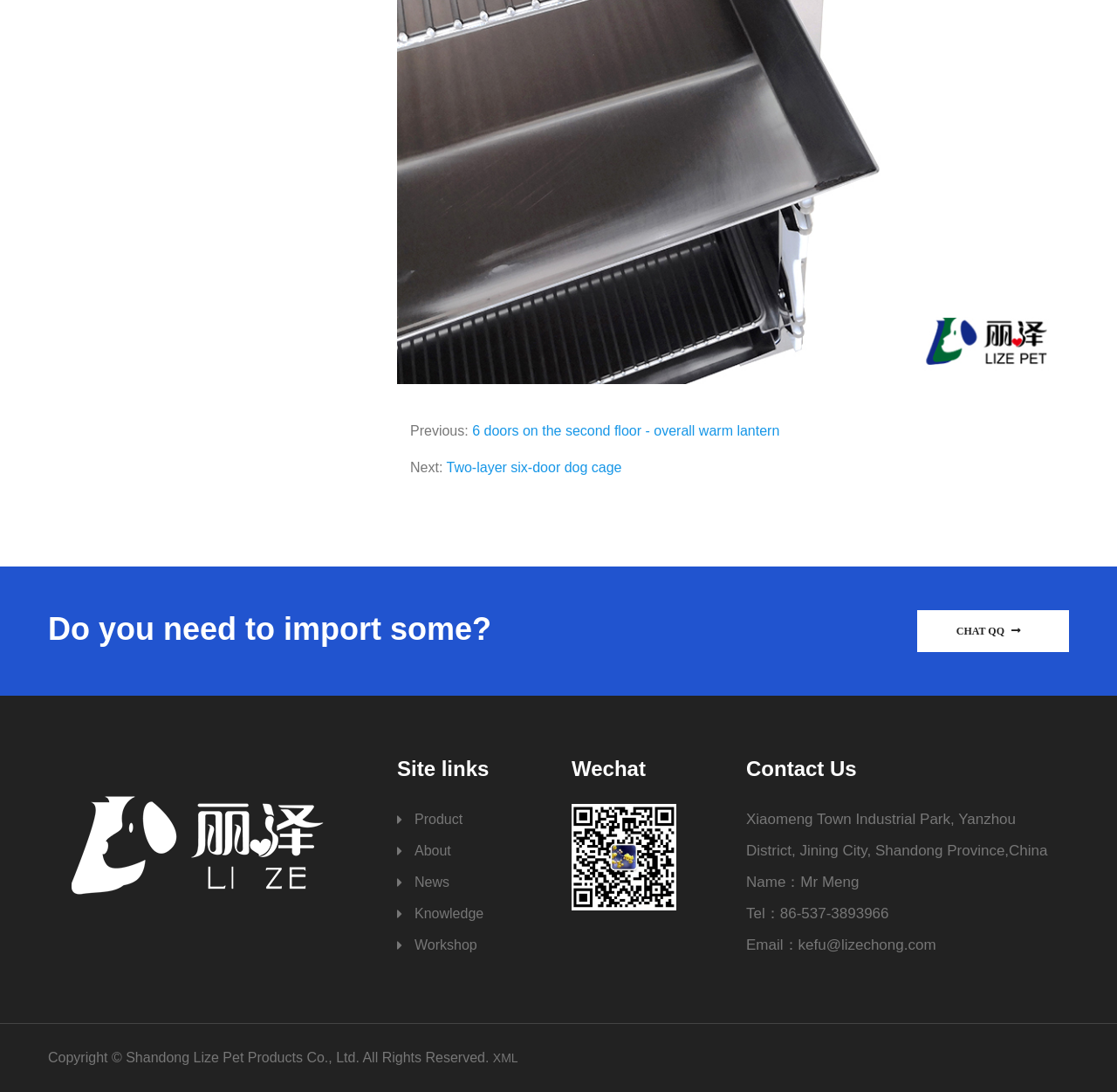What is the phone number for contact?
Please provide a detailed and thorough answer to the question.

I found the phone number by looking at the 'Contact Us' section, where it is stated that the phone number is 86-537-3893966.